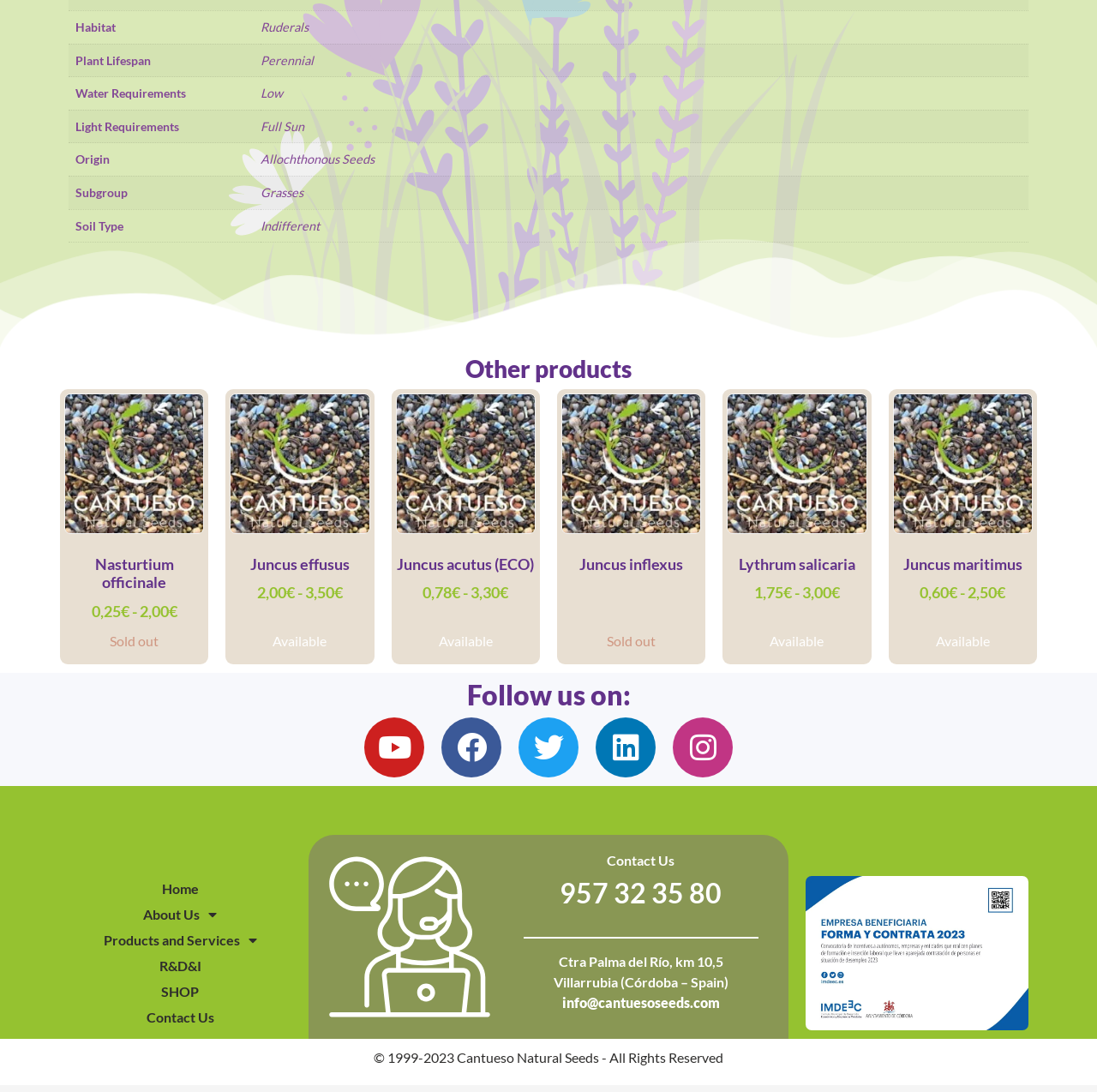Please use the details from the image to answer the following question comprehensively:
How many products are listed?

I counted the number of links with headings that describe a product, such as 'Nasturtium officinale' and 'Juncus effusus', and found 7 products listed.